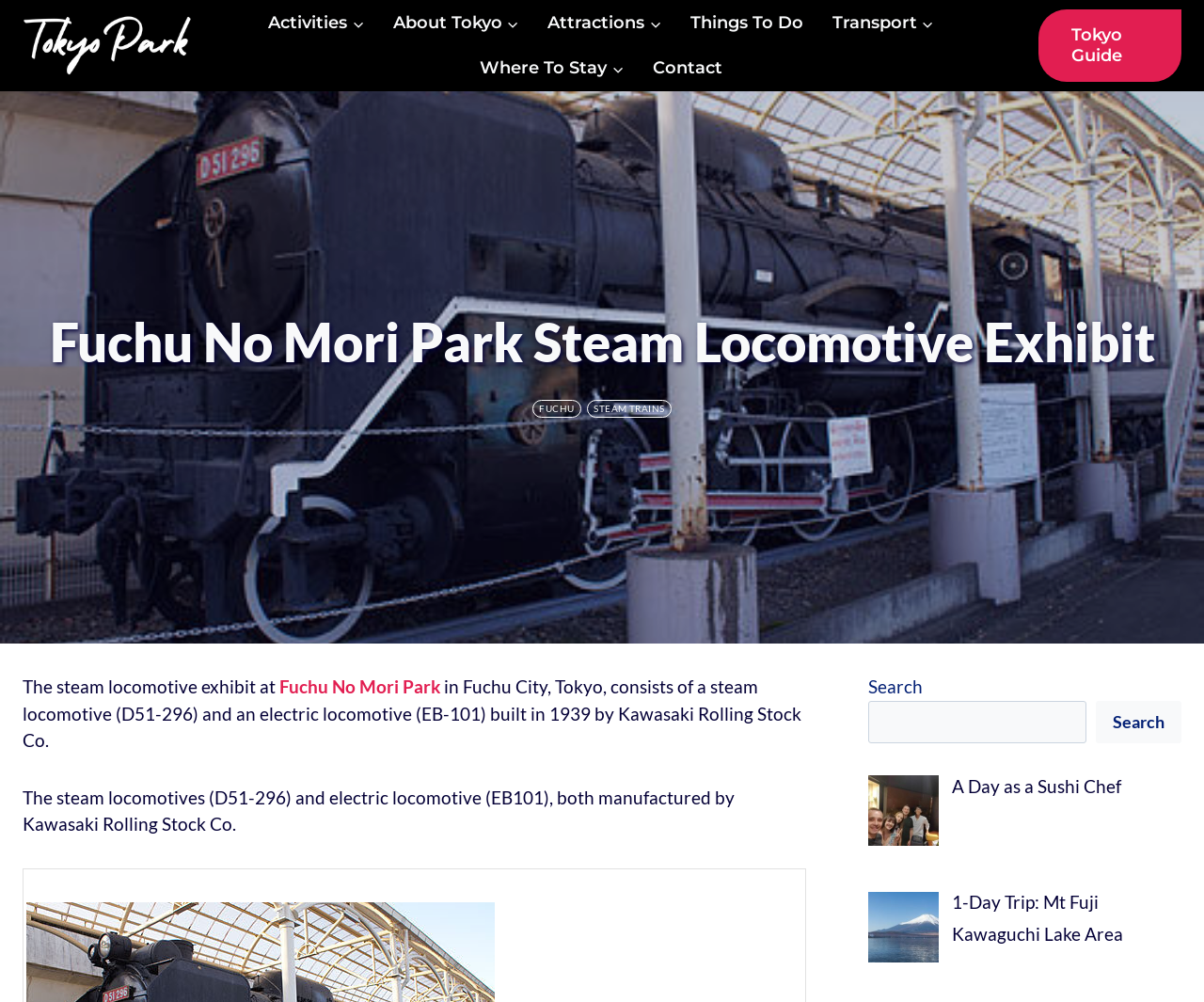Locate the UI element described as follows: "5bf8baf". Return the bounding box coordinates as four float numbers between 0 and 1 in the order [left, top, right, bottom].

None